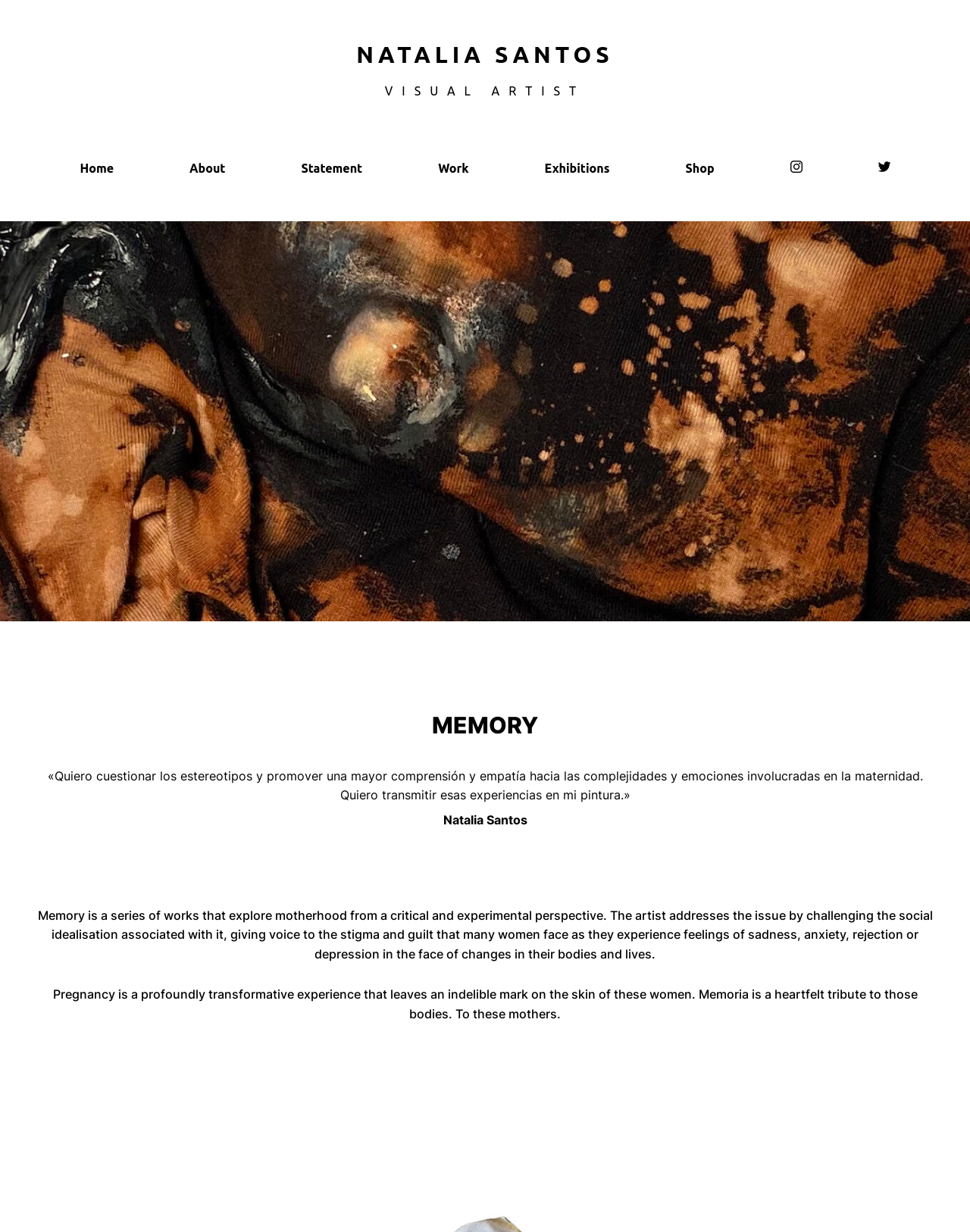Respond with a single word or phrase to the following question:
What is the focus of Natalia Santos' paintings?

Maternal bodies